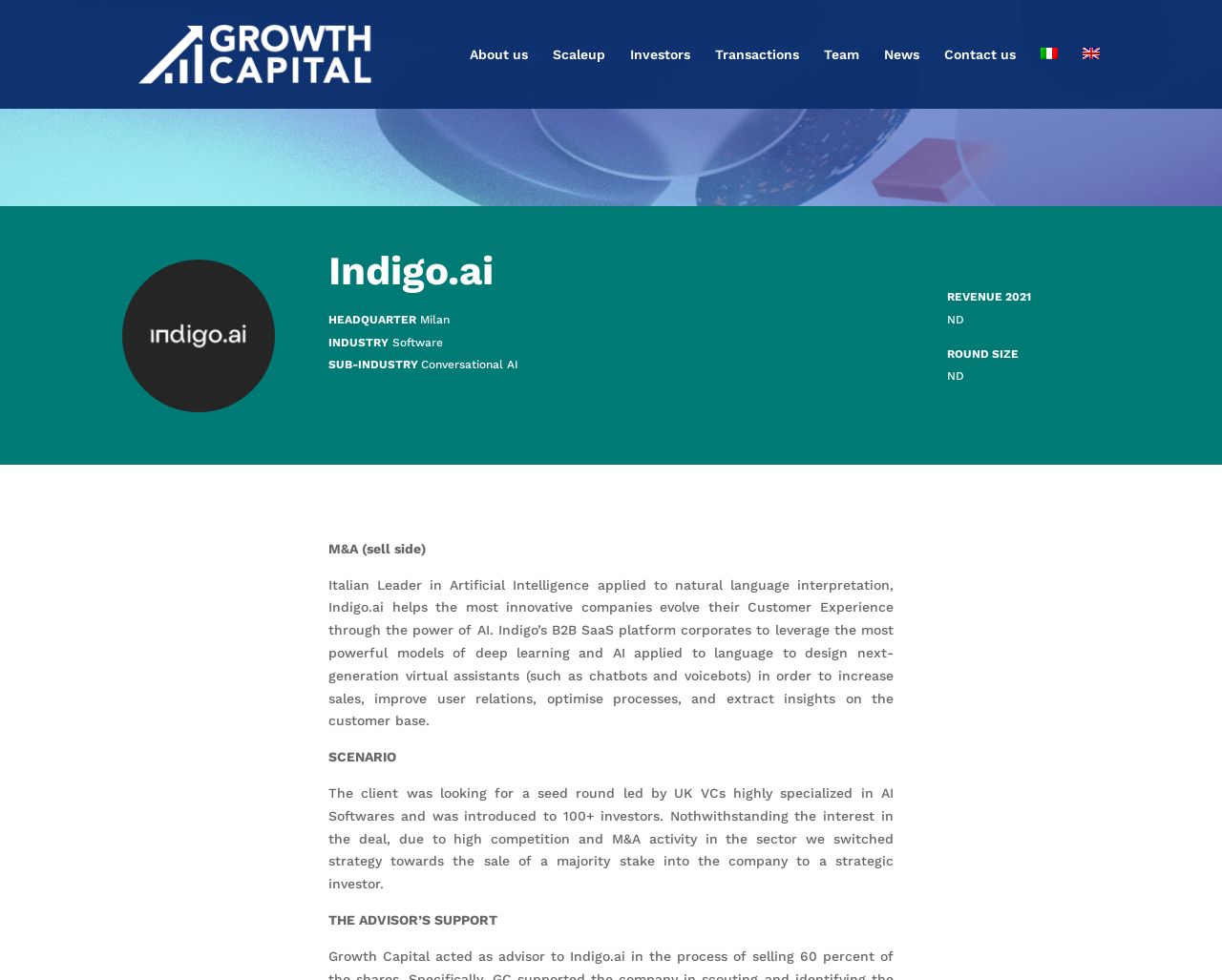Can you identify the bounding box coordinates of the clickable region needed to carry out this instruction: 'Learn more about Indigo.ai'? The coordinates should be four float numbers within the range of 0 to 1, stated as [left, top, right, bottom].

[0.269, 0.589, 0.731, 0.743]